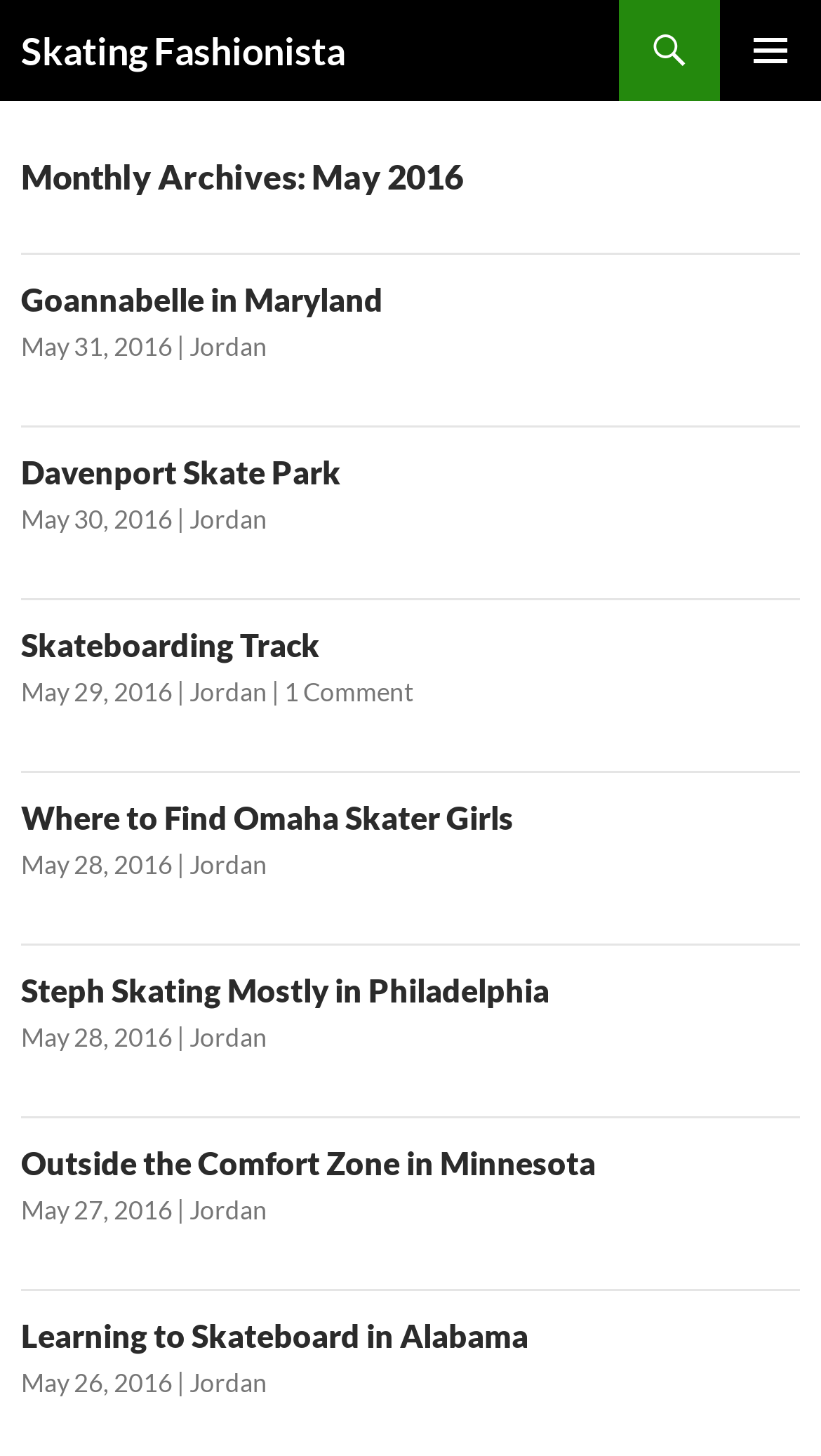Please specify the bounding box coordinates in the format (top-left x, top-left y, bottom-right x, bottom-right y), with values ranging from 0 to 1. Identify the bounding box for the UI component described as follows: About

None